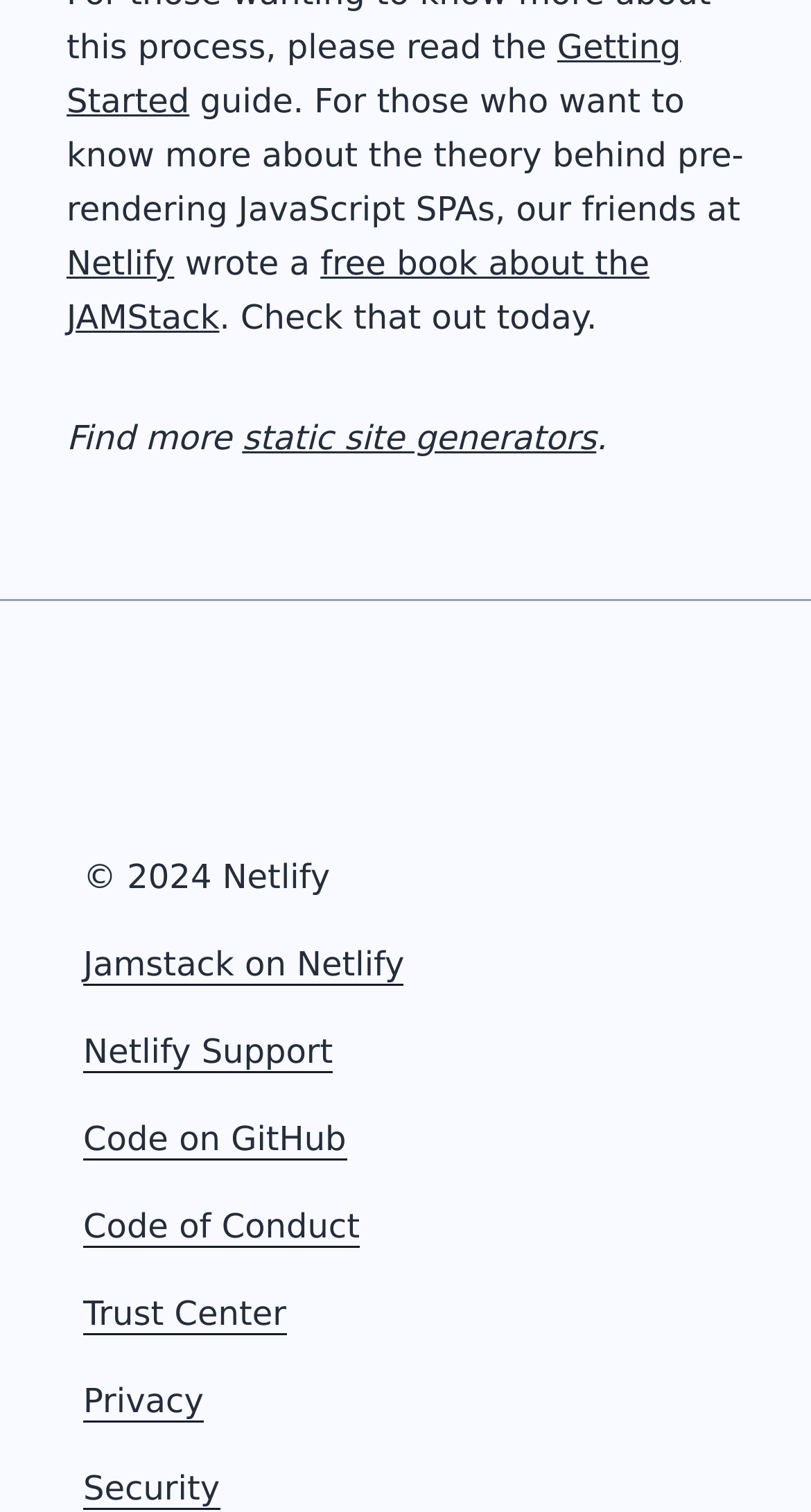What type of site generators are mentioned?
Can you provide a detailed and comprehensive answer to the question?

The type of site generators mentioned are static site generators, which can be inferred from the link 'static site generators'.